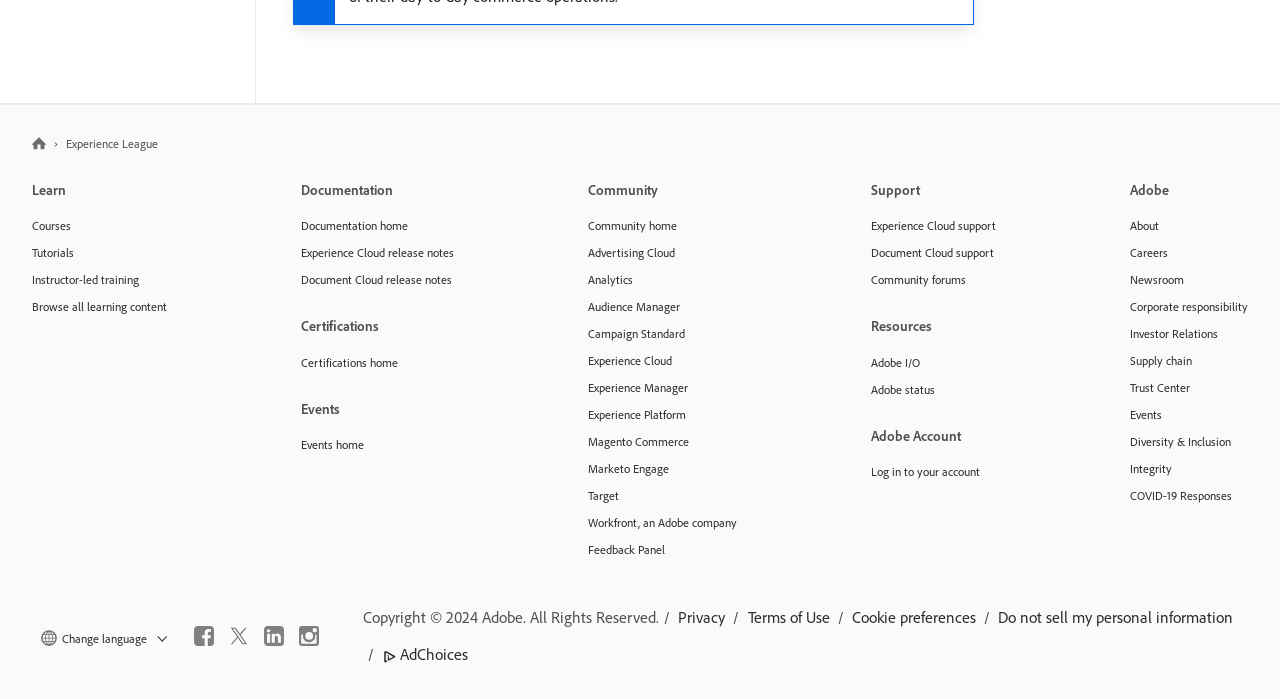Pinpoint the bounding box coordinates of the element you need to click to execute the following instruction: "Log in to your account". The bounding box should be represented by four float numbers between 0 and 1, in the format [left, top, right, bottom].

[0.68, 0.656, 0.778, 0.694]